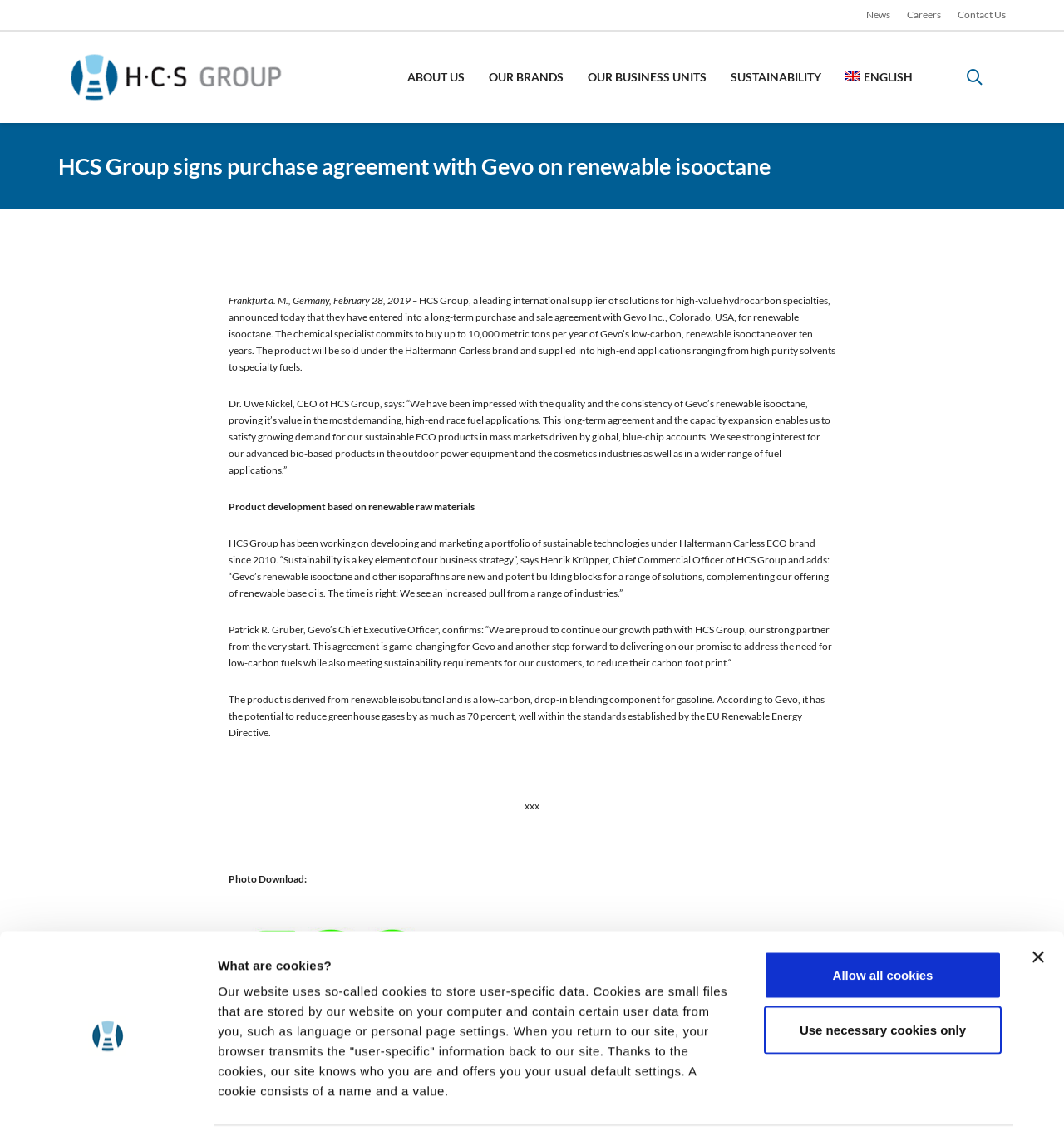Refer to the image and provide an in-depth answer to the question:
What is the brand under which HCS Group will sell the renewable isooctane?

The webpage content states that the product will be sold under the Haltermann Carless brand, which is a brand owned by HCS Group.